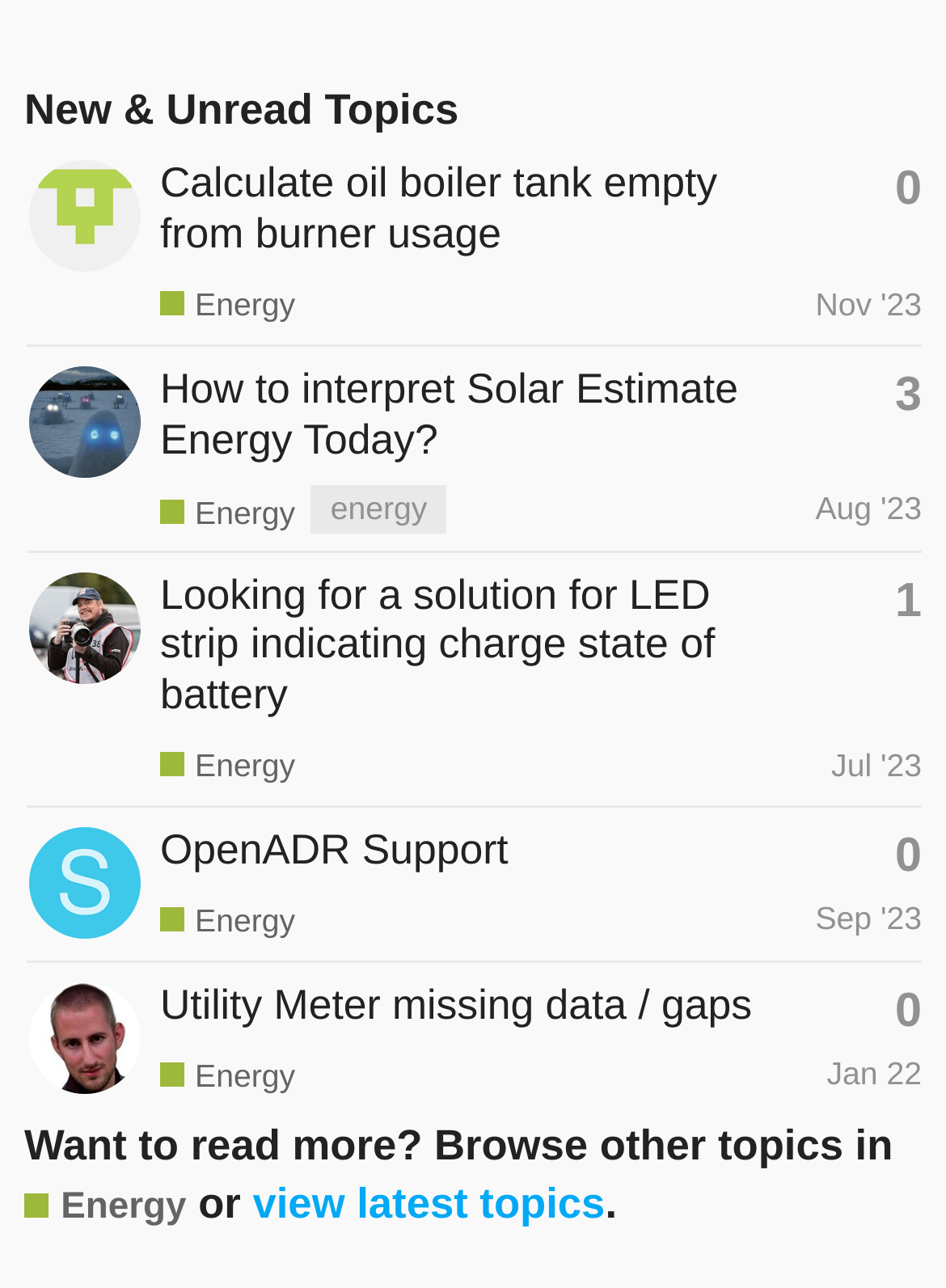Locate the coordinates of the bounding box for the clickable region that fulfills this instruction: "View profile of CandCB".

[0.028, 0.151, 0.151, 0.183]